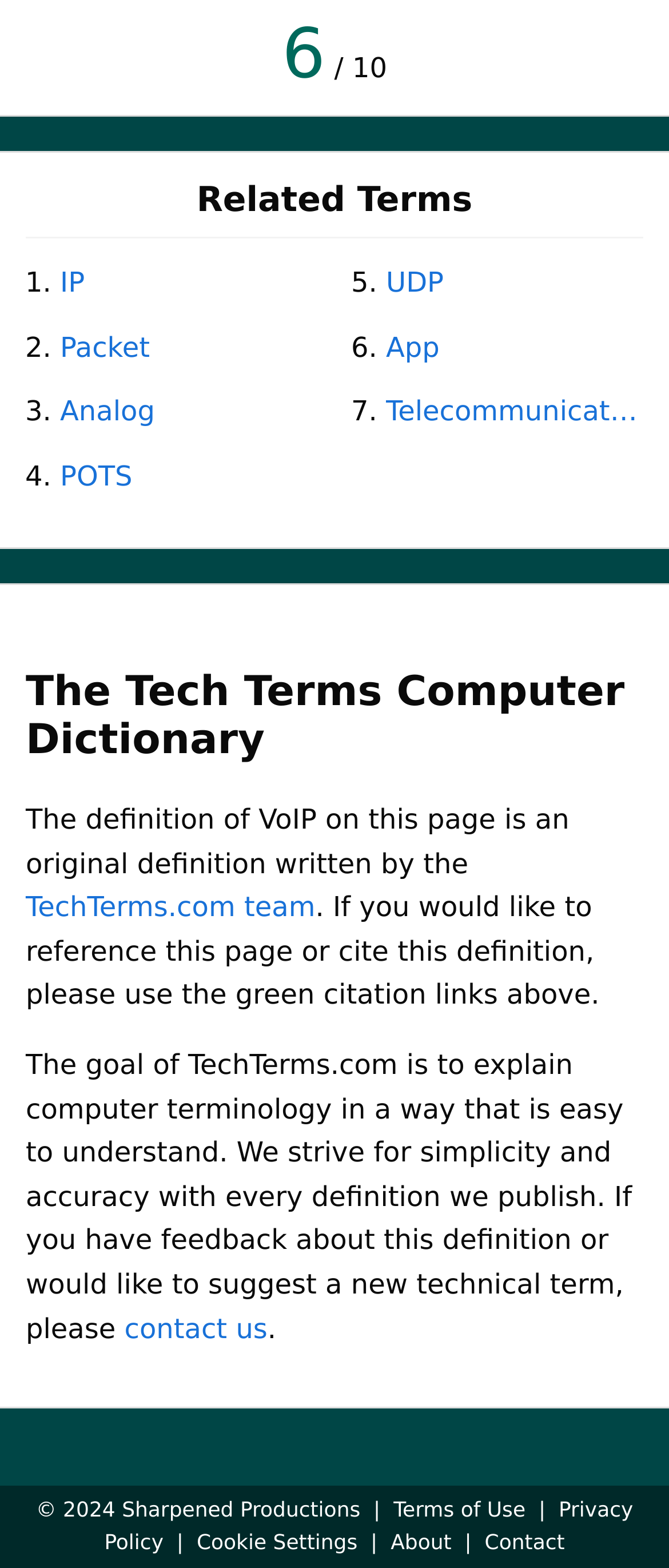Pinpoint the bounding box coordinates of the element to be clicked to execute the instruction: "Visit the About page".

[0.584, 0.976, 0.675, 0.992]